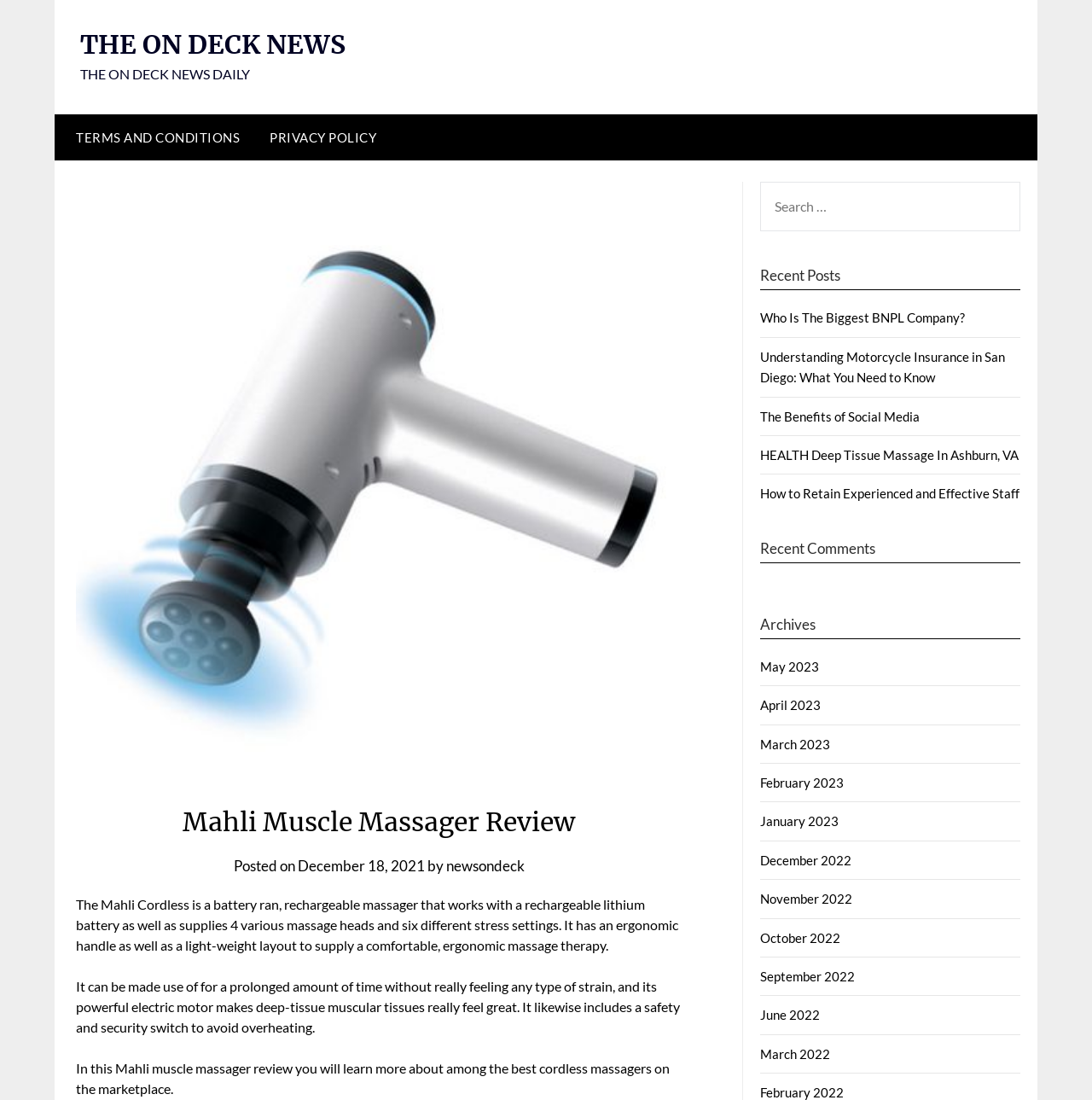What is the section title above the links 'Who Is The Biggest BNPL Company?' and others?
Please analyze the image and answer the question with as much detail as possible.

The section title can be found above the links 'Who Is The Biggest BNPL Company?' and others, which is 'Recent Posts'.